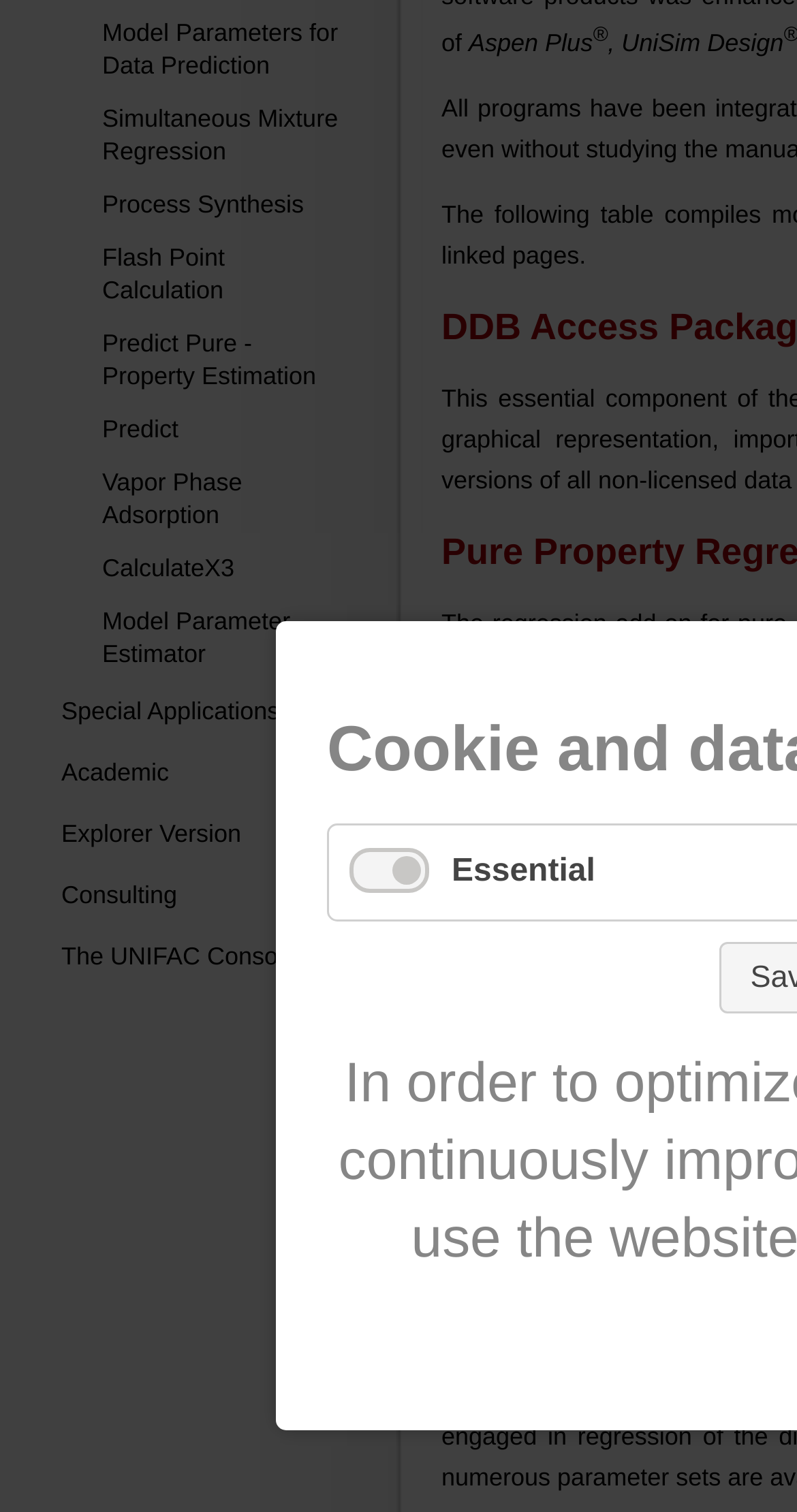Extract the bounding box of the UI element described as: "Model Parameters for Data Prediction".

[0.128, 0.012, 0.424, 0.053]